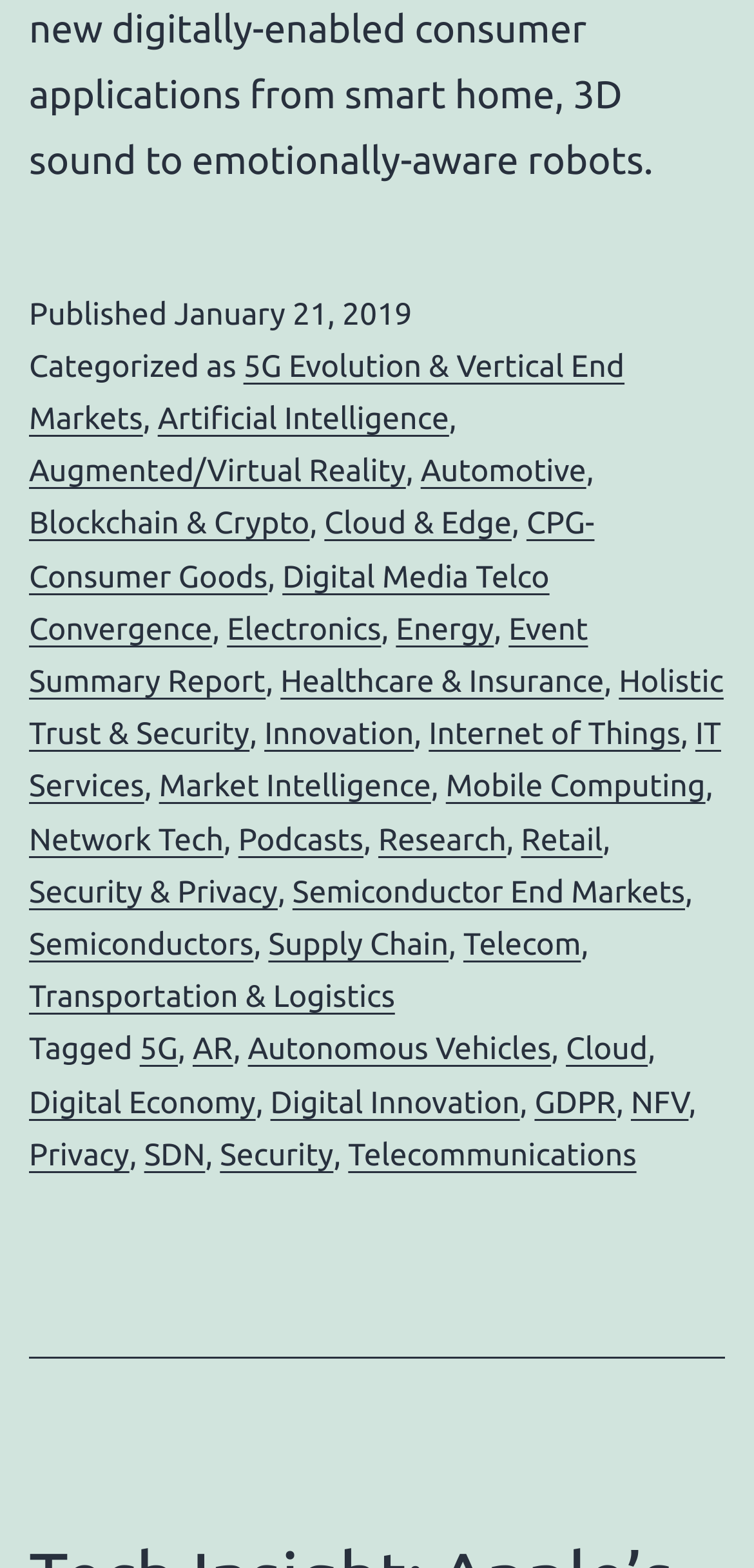Could you highlight the region that needs to be clicked to execute the instruction: "Check Event Summary Report"?

[0.038, 0.391, 0.78, 0.446]